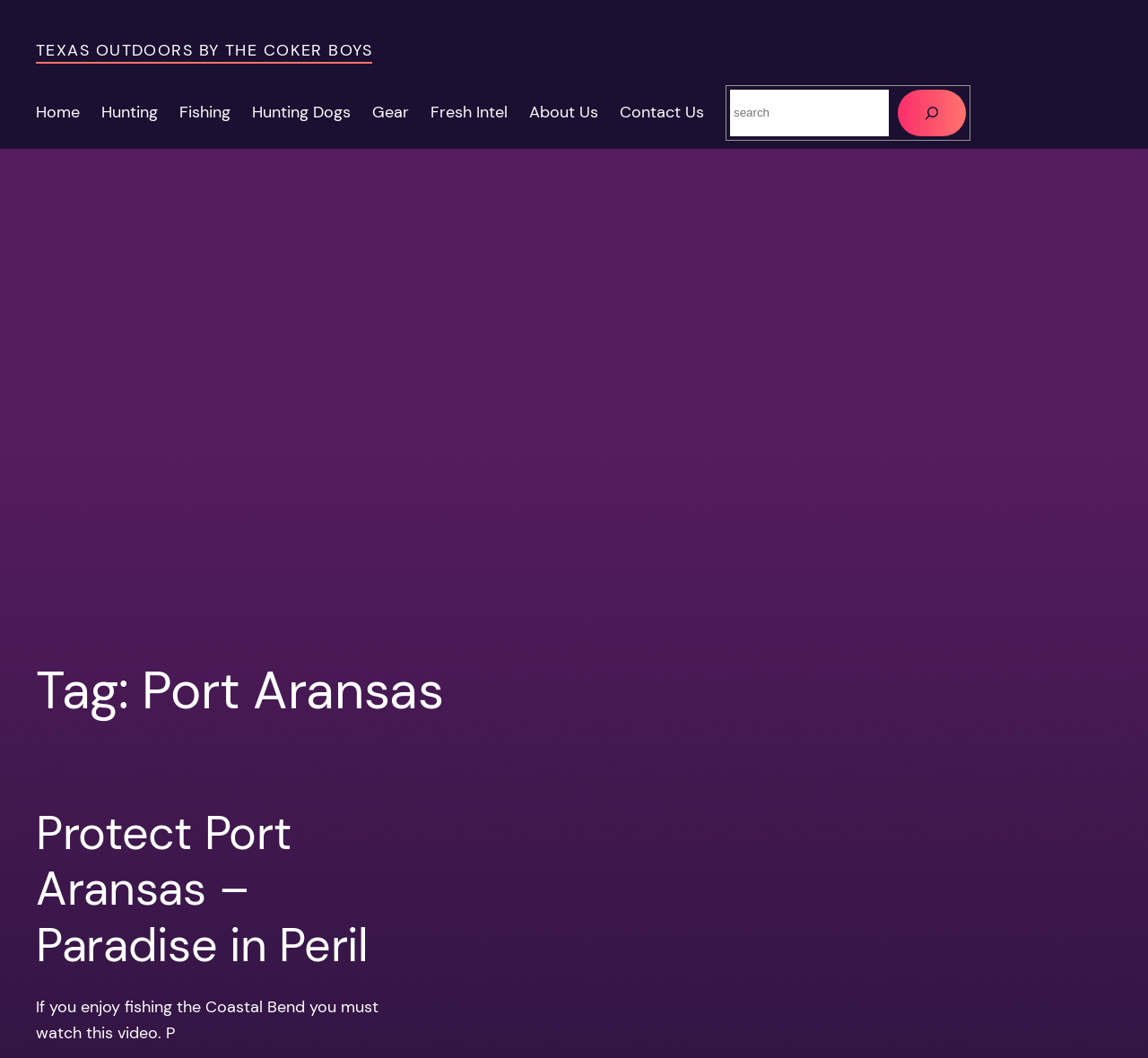Find the bounding box coordinates for the area that should be clicked to accomplish the instruction: "Click on the 'Fishing' link".

[0.156, 0.094, 0.201, 0.119]